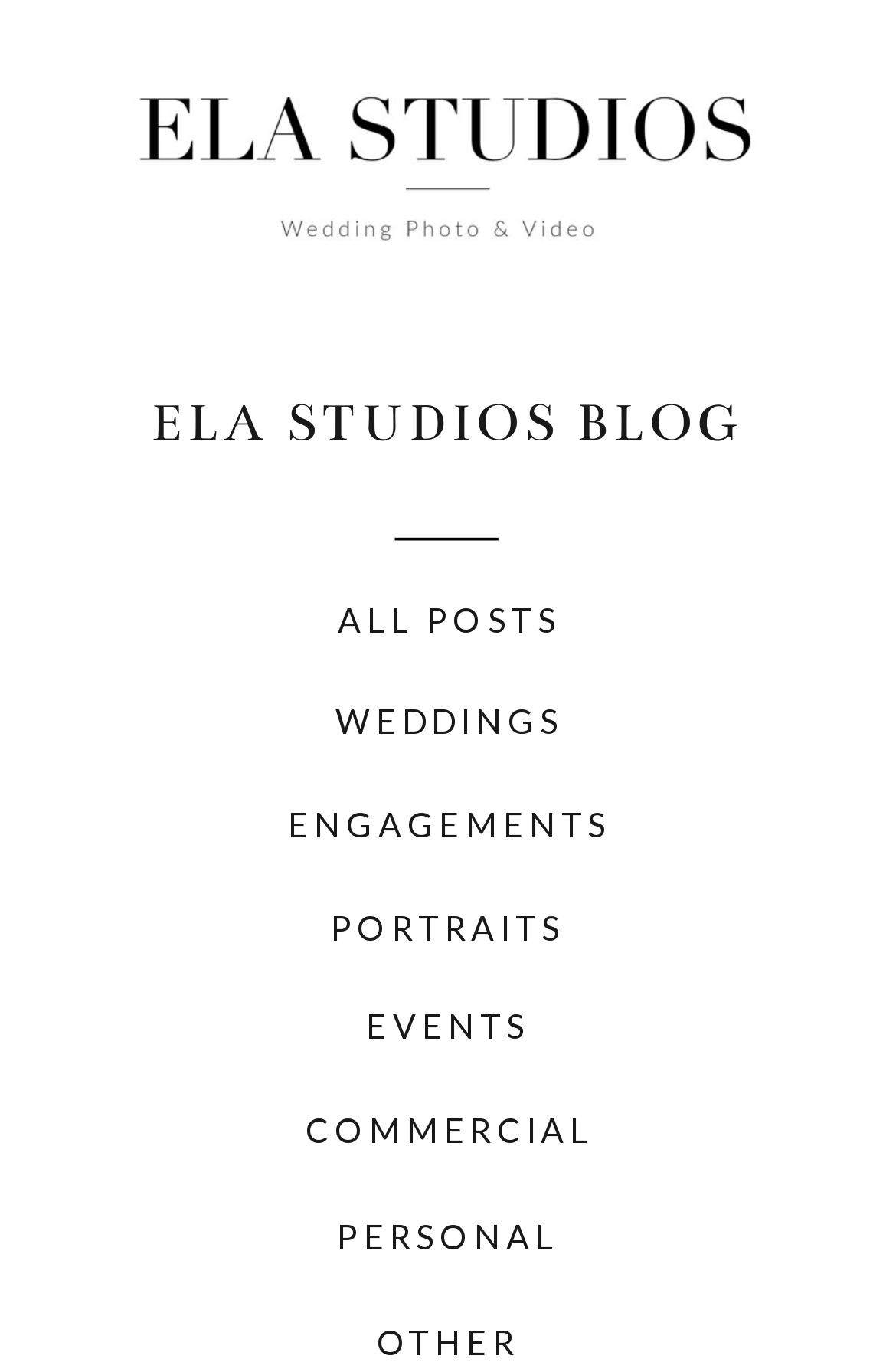What is the last category listed in the menu?
Please respond to the question with a detailed and informative answer.

By examining the menu section, I see that the last category listed is 'WEDDINGS', which is a link with a corresponding description.